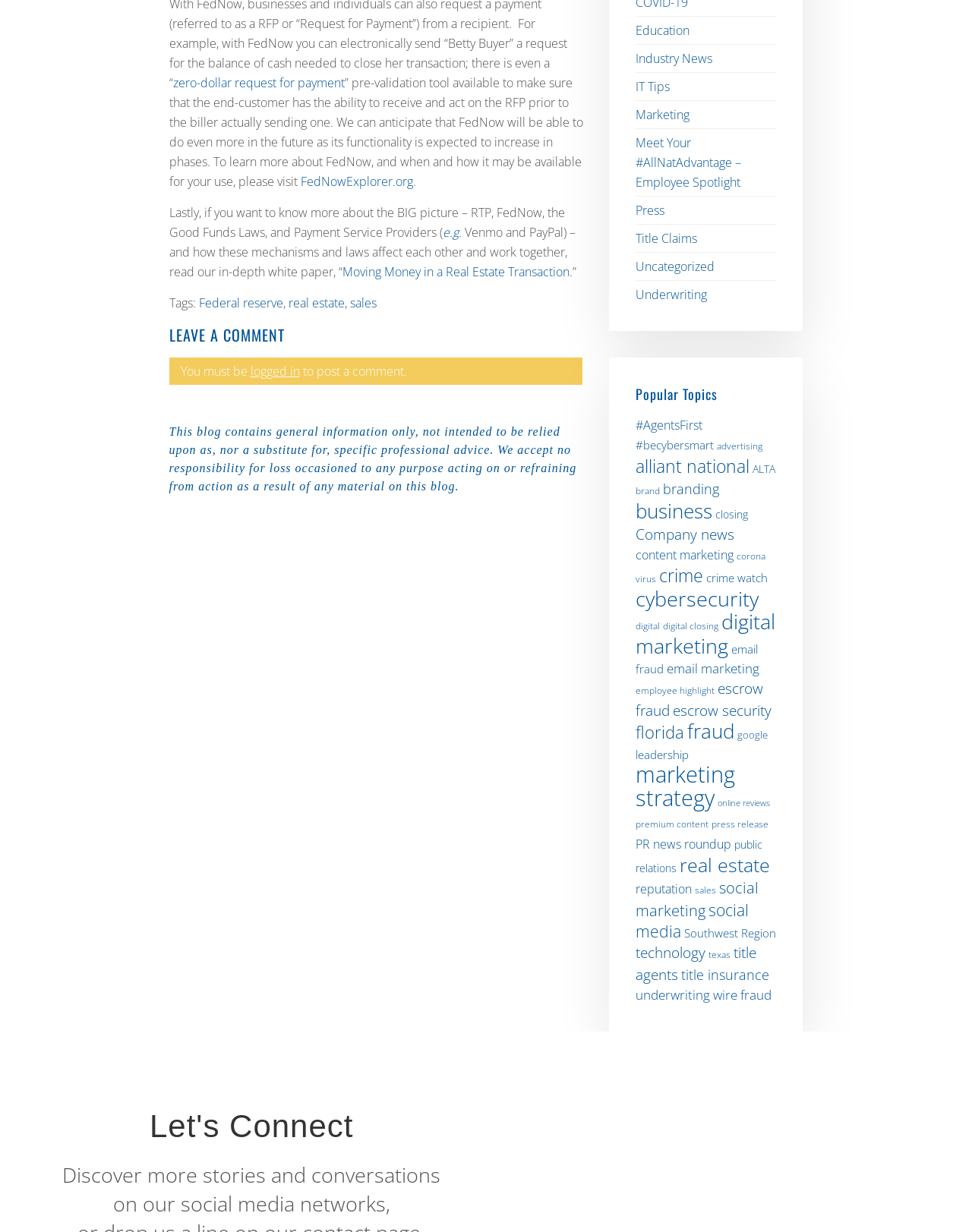Please locate the bounding box coordinates for the element that should be clicked to achieve the following instruction: "Visit the 'Education' page". Ensure the coordinates are given as four float numbers between 0 and 1, i.e., [left, top, right, bottom].

[0.654, 0.018, 0.71, 0.031]